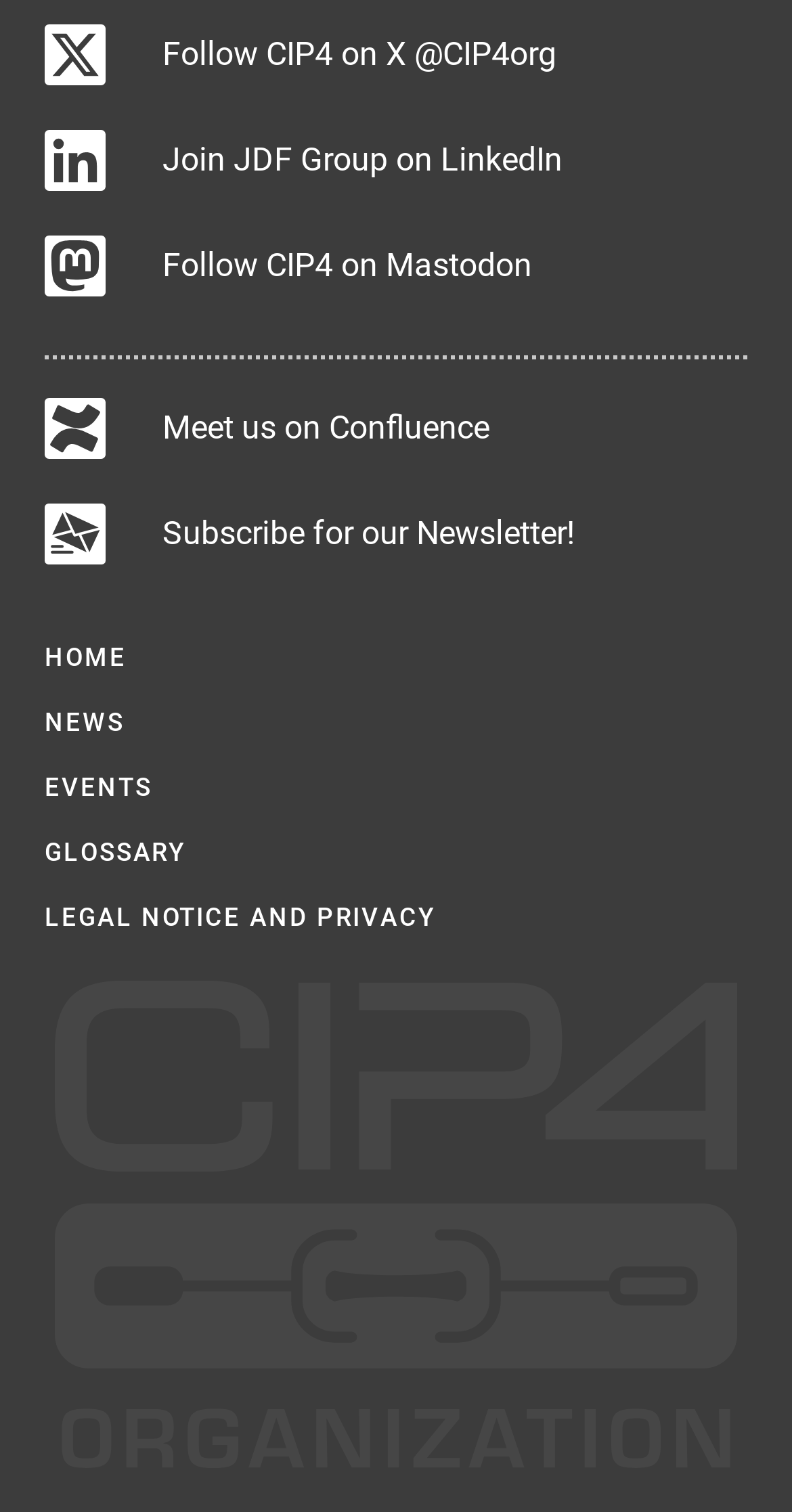Please locate the clickable area by providing the bounding box coordinates to follow this instruction: "Meet us on Confluence".

[0.154, 0.252, 0.669, 0.322]